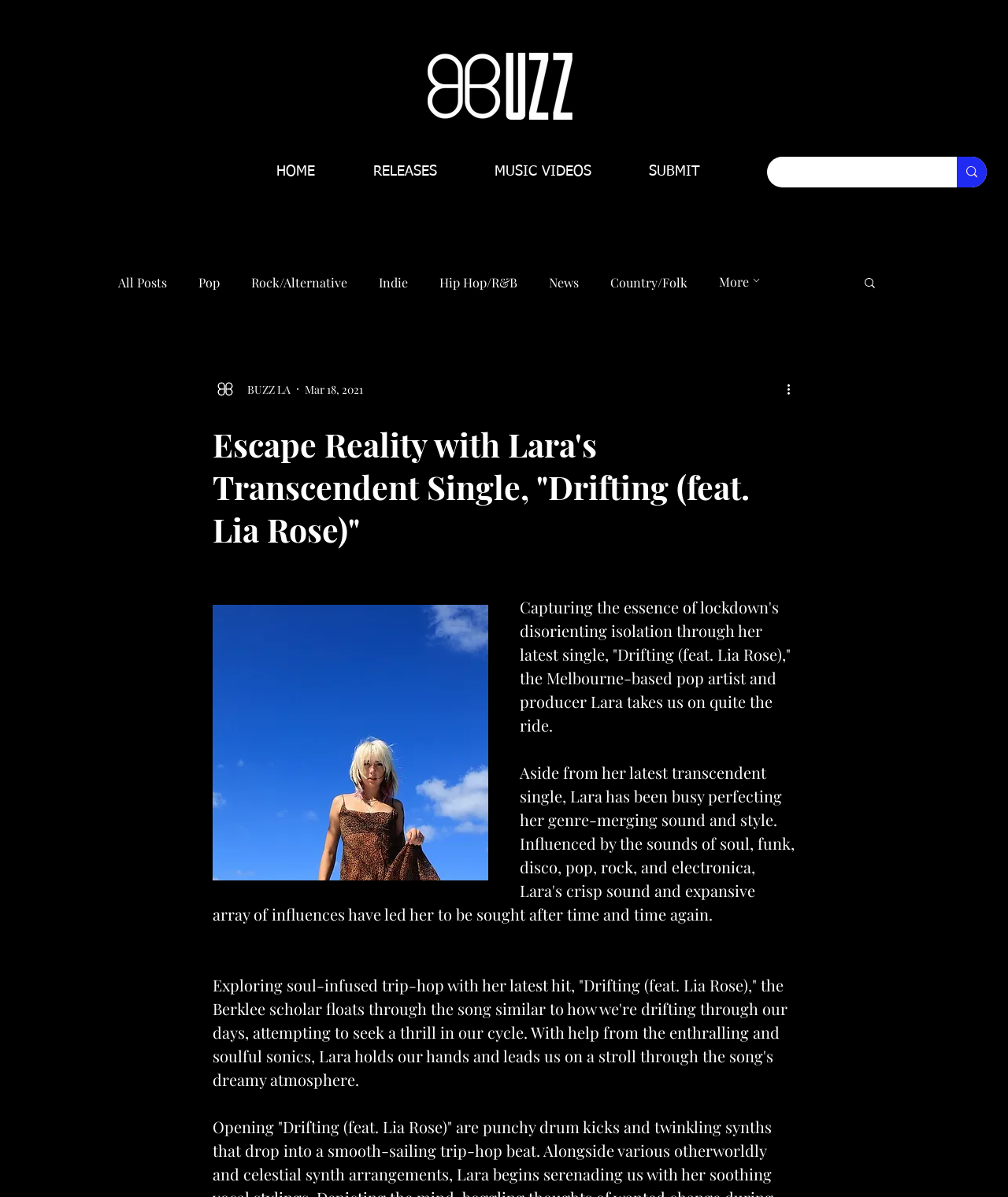Determine the bounding box coordinates for the HTML element mentioned in the following description: "Hip Hop/R&B". The coordinates should be a list of four floats ranging from 0 to 1, represented as [left, top, right, bottom].

[0.436, 0.229, 0.513, 0.242]